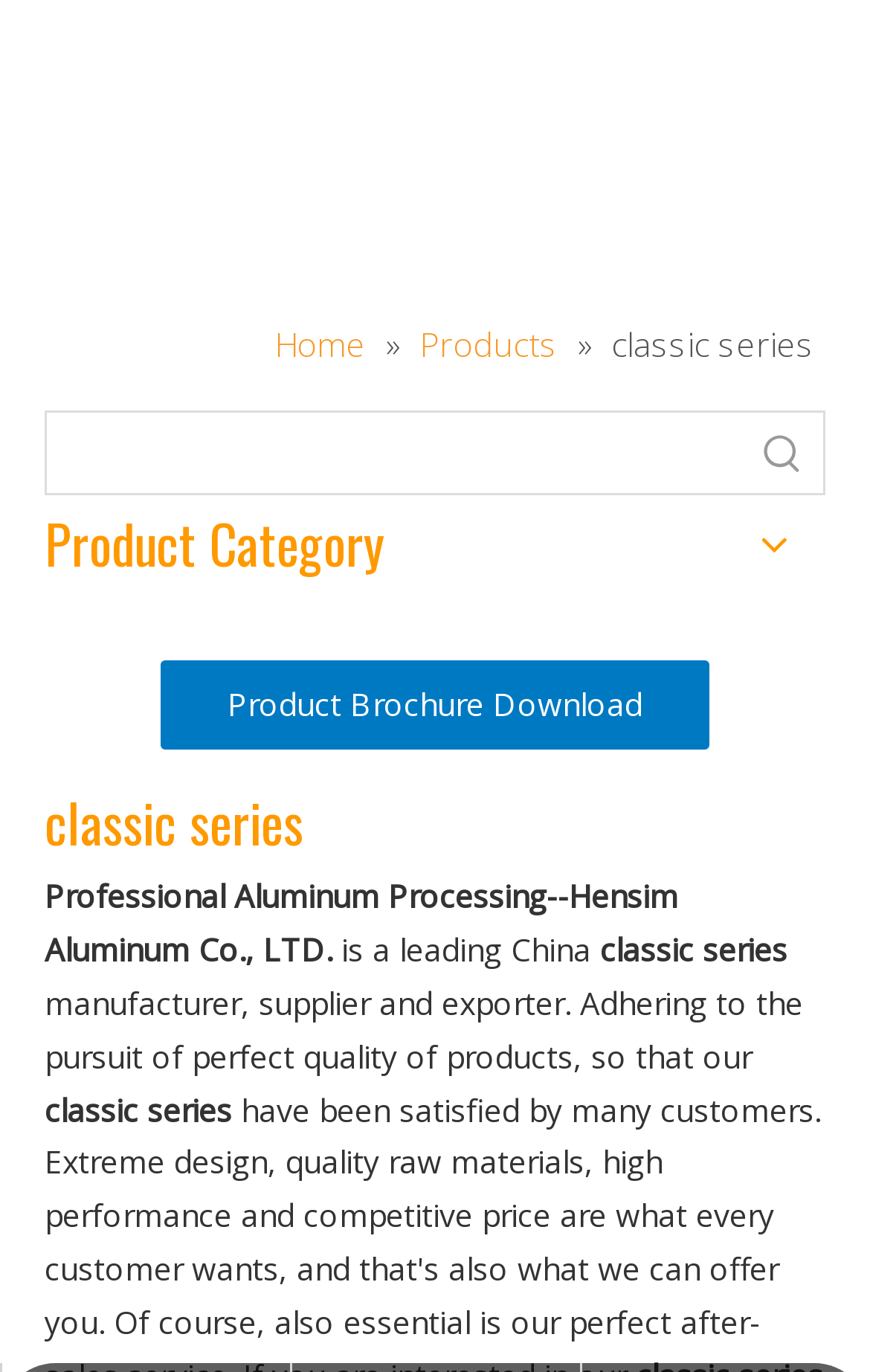Generate a comprehensive description of the contents of the webpage.

The webpage is about Hensim Aluminum Co., LTD, a professional aluminum processing company. At the top, there is a navigation menu with links to "Home" and "Products", separated by a "»" symbol. To the right of the navigation menu, the company's classic series is highlighted.

Below the navigation menu, there is a search box labeled "searchProd" where users can input keywords. Next to the search box, there is a button labeled "Hot Keywords:" with a small image to its right.

The main content of the webpage is divided into two sections. The first section is headed by "Product Category" and contains a link to "Product Brochure Download". The second section is headed by "classic series" and provides a brief introduction to the company, stating that it is a leading China manufacturer, supplier, and exporter of aluminum products. The company's mission is to pursue perfect quality products.